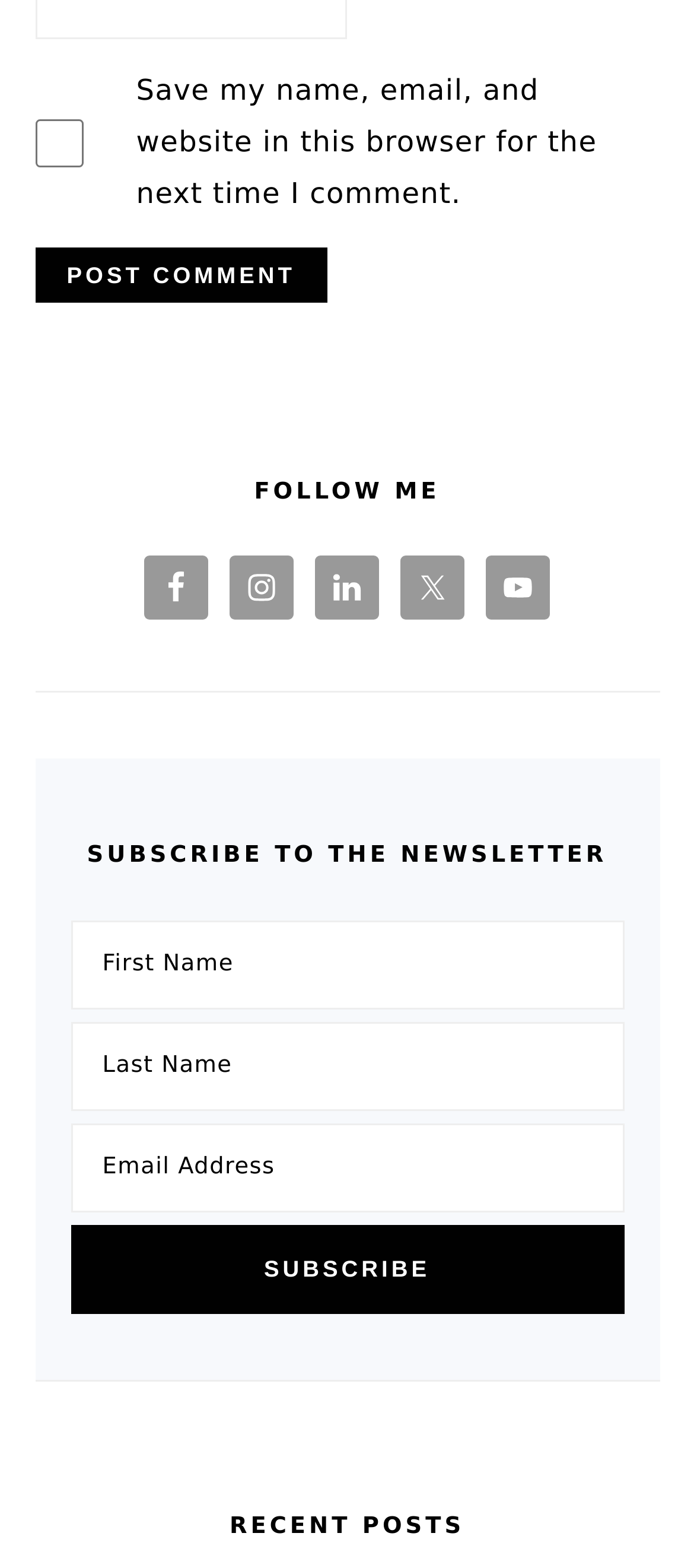Using the element description Facebook, predict the bounding box coordinates for the UI element. Provide the coordinates in (top-left x, top-left y, bottom-right x, bottom-right y) format with values ranging from 0 to 1.

[0.208, 0.355, 0.3, 0.396]